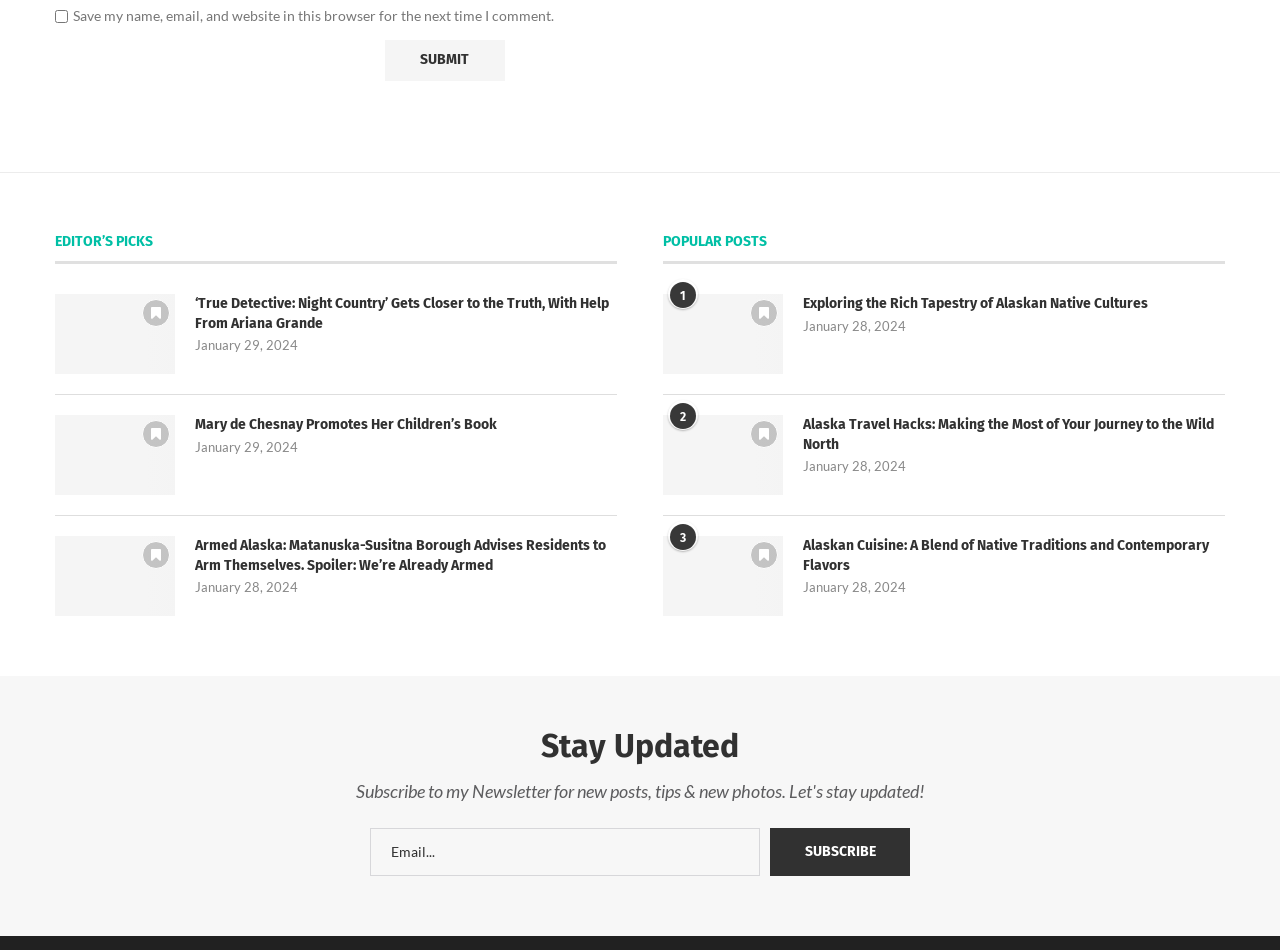What is the date of the article 'Armed Alaska: Matanuska-Susitna Borough Advises Residents to Arm Themselves. Spoiler: We’re Already Armed'?
Using the image as a reference, answer the question with a short word or phrase.

January 28, 2024